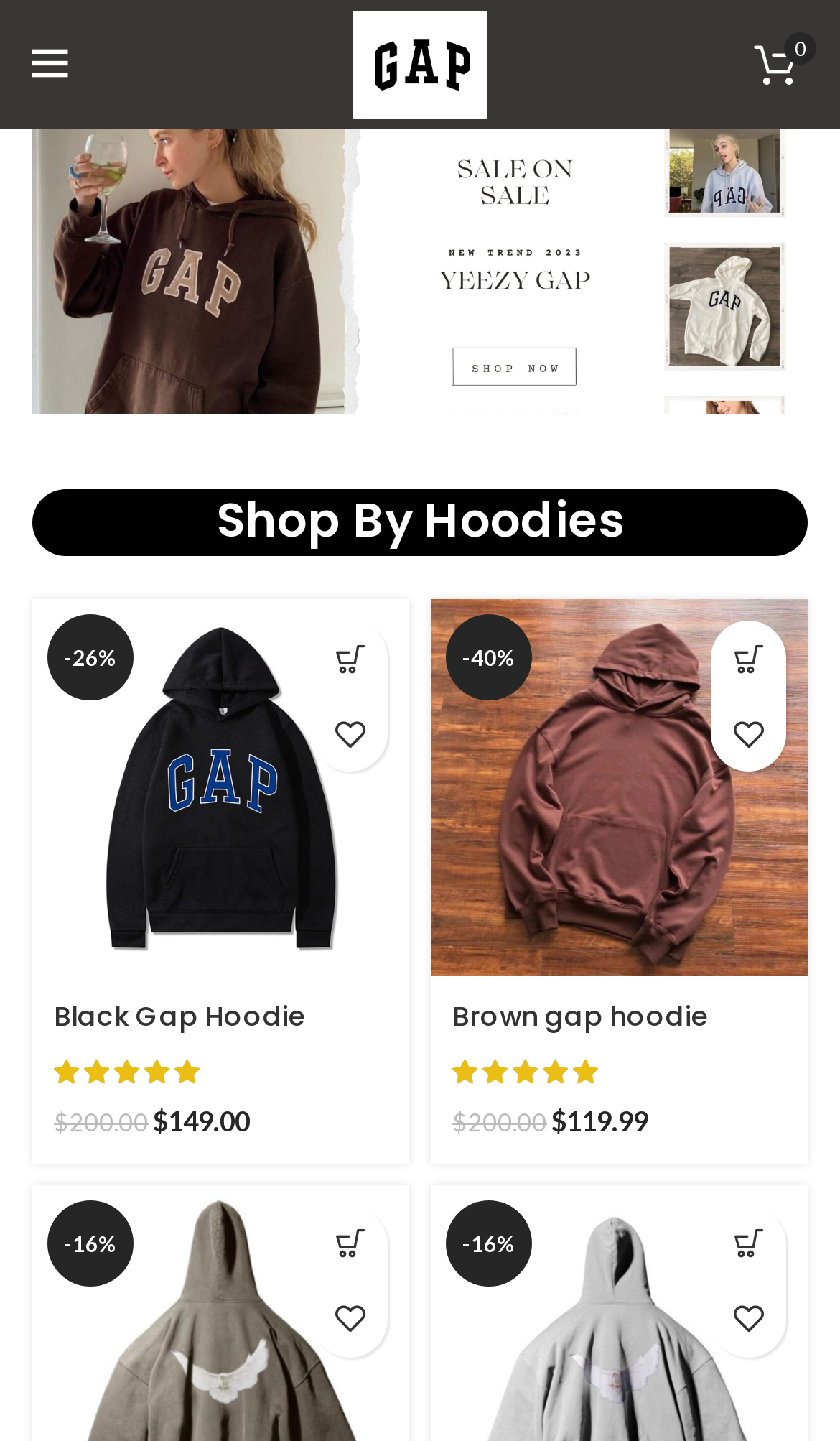Please find the bounding box coordinates of the element that must be clicked to perform the given instruction: "Shop by hoodies". The coordinates should be four float numbers from 0 to 1, i.e., [left, top, right, bottom].

[0.258, 0.338, 0.742, 0.385]